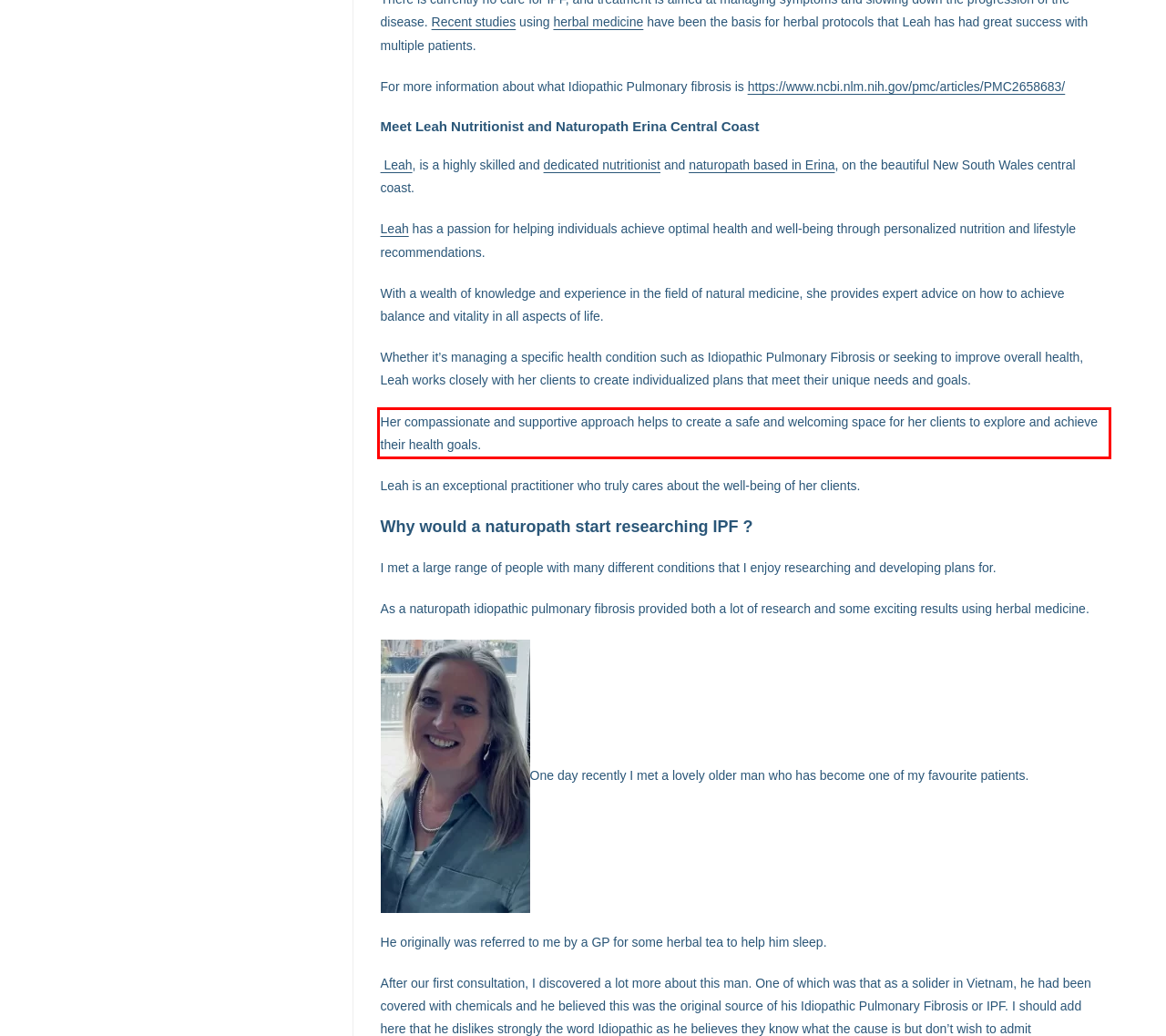The screenshot you have been given contains a UI element surrounded by a red rectangle. Use OCR to read and extract the text inside this red rectangle.

Her compassionate and supportive approach helps to create a safe and welcoming space for her clients to explore and achieve their health goals.